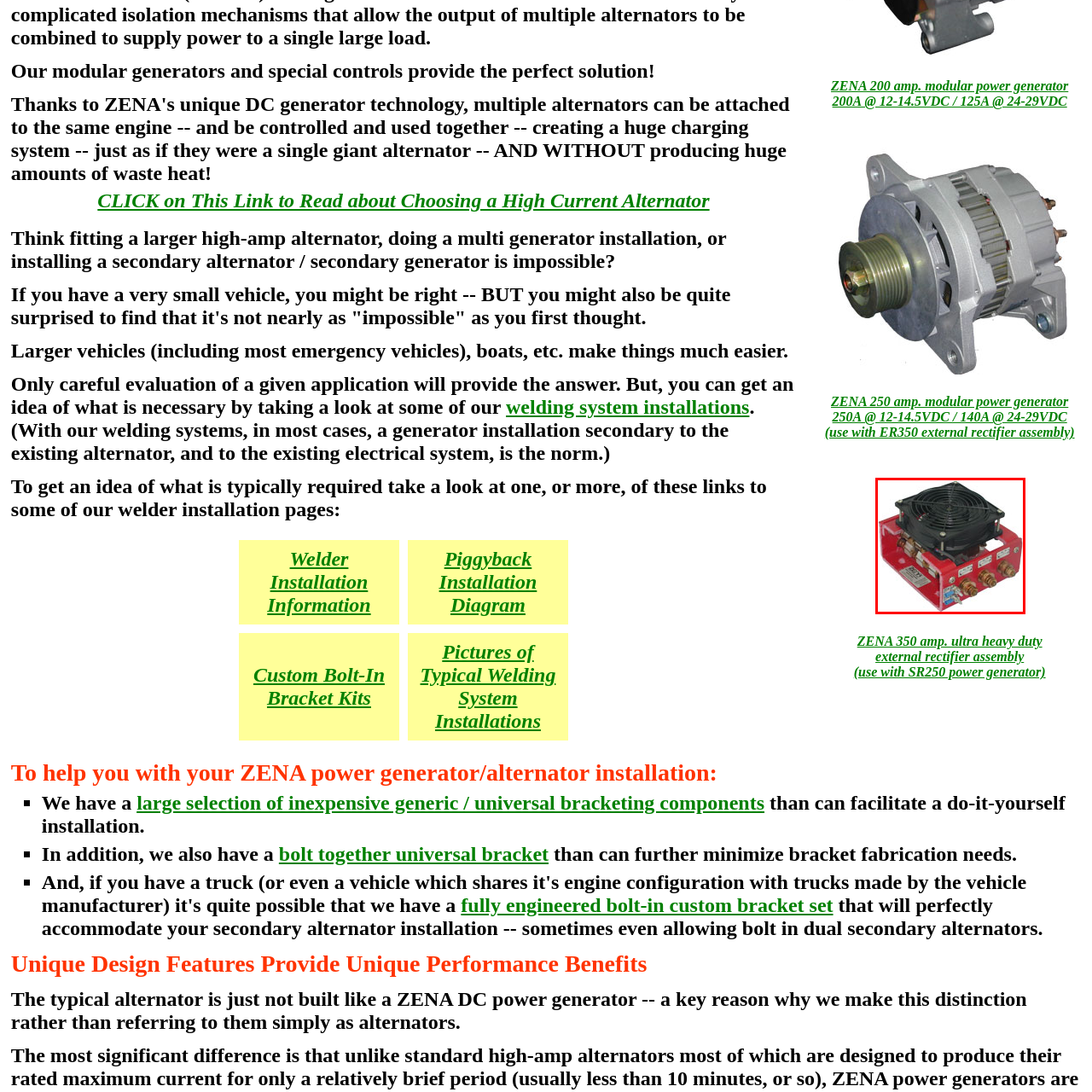What is the benefit of multiple connection ports?
Direct your attention to the image bordered by the red bounding box and answer the question in detail, referencing the image.

The generator is equipped with multiple connection ports for electrical integration, which enhances its versatility in various setups, making it ideal for users looking to install reliable energy solutions in vehicles or other demanding environments.